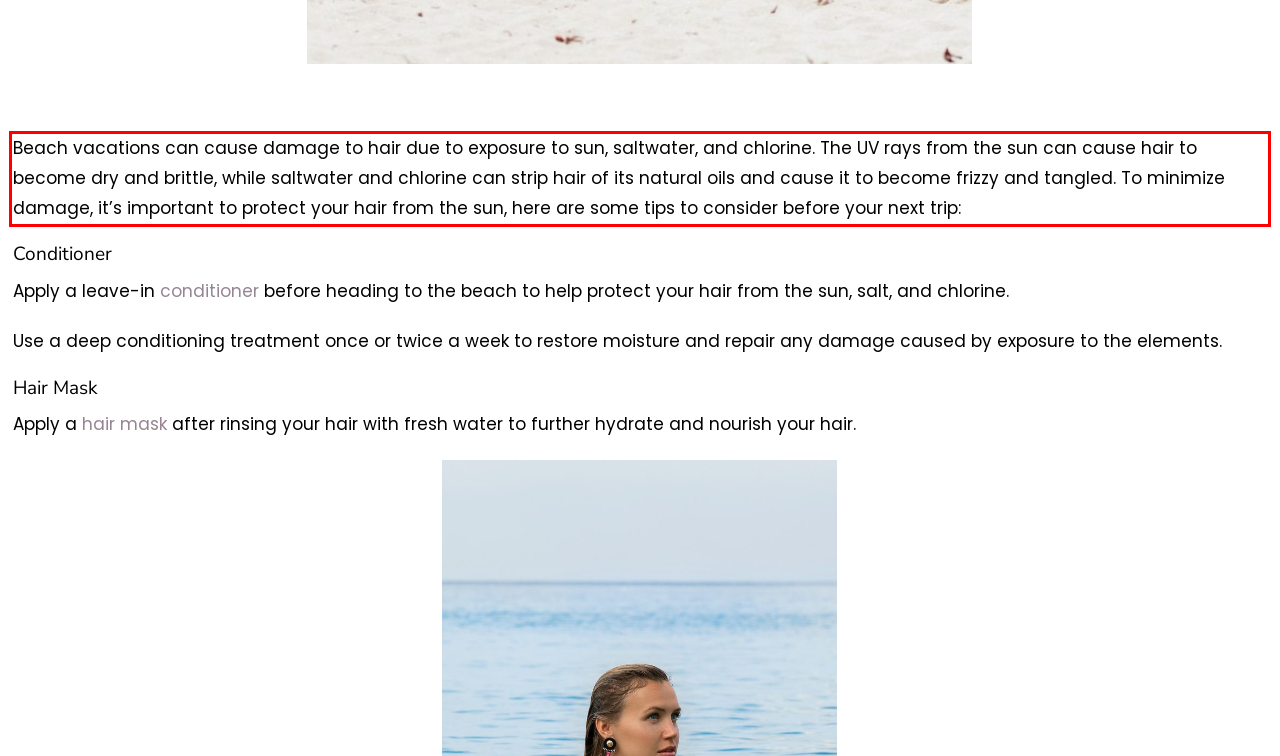There is a screenshot of a webpage with a red bounding box around a UI element. Please use OCR to extract the text within the red bounding box.

Beach vacations can cause damage to hair due to exposure to sun, saltwater, and chlorine. The UV rays from the sun can cause hair to become dry and brittle, while saltwater and chlorine can strip hair of its natural oils and cause it to become frizzy and tangled. To minimize damage, it’s important to protect your hair from the sun, here are some tips to consider before your next trip: